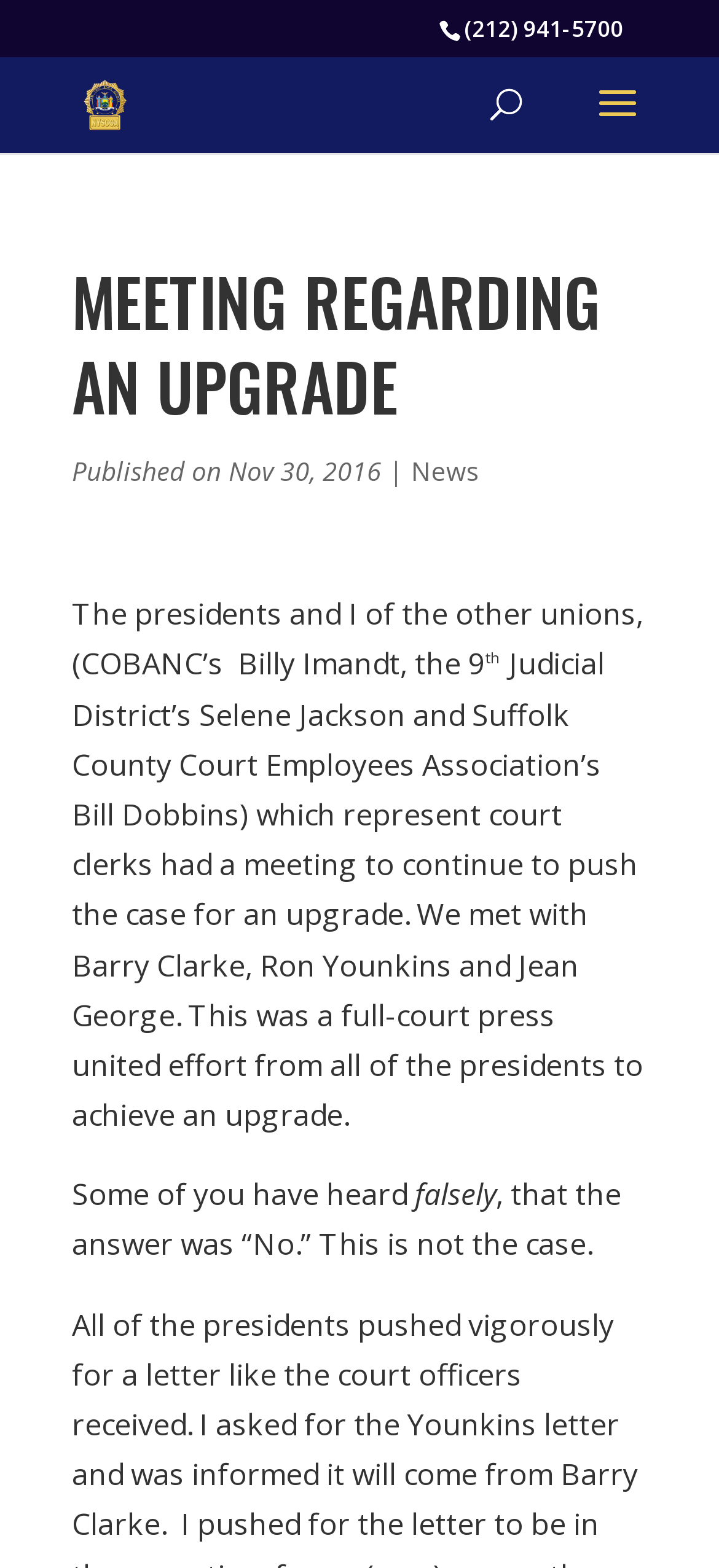Provide the bounding box coordinates in the format (top-left x, top-left y, bottom-right x, bottom-right y). All values are floating point numbers between 0 and 1. Determine the bounding box coordinate of the UI element described as: News

[0.572, 0.289, 0.667, 0.311]